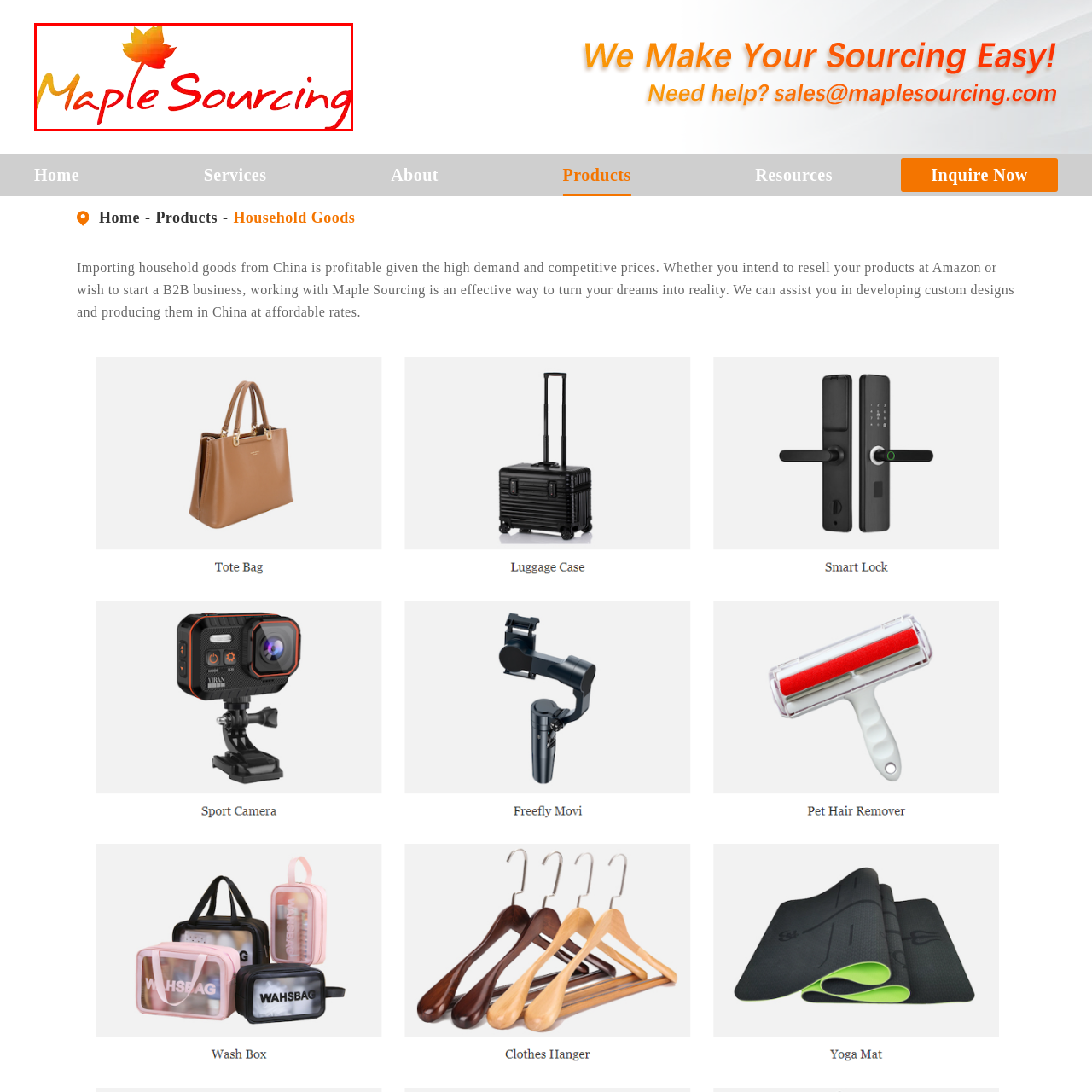What is the business focus of Maple Sourcing Ltd.?
Please focus on the image surrounded by the red bounding box and provide a one-word or phrase answer based on the image.

Sourcing household goods